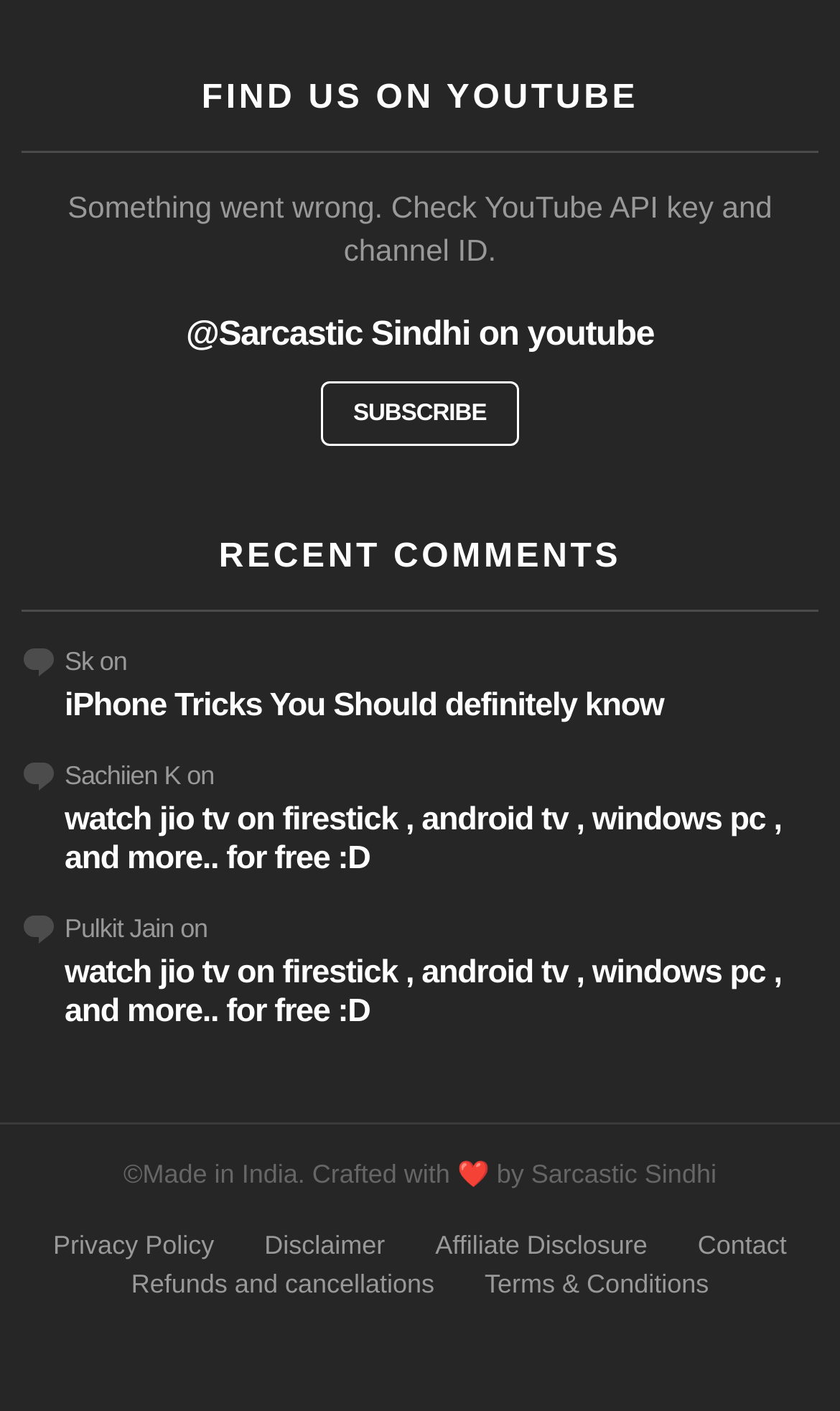Find the coordinates for the bounding box of the element with this description: "Affiliate Disclosure".

[0.493, 0.871, 0.796, 0.894]